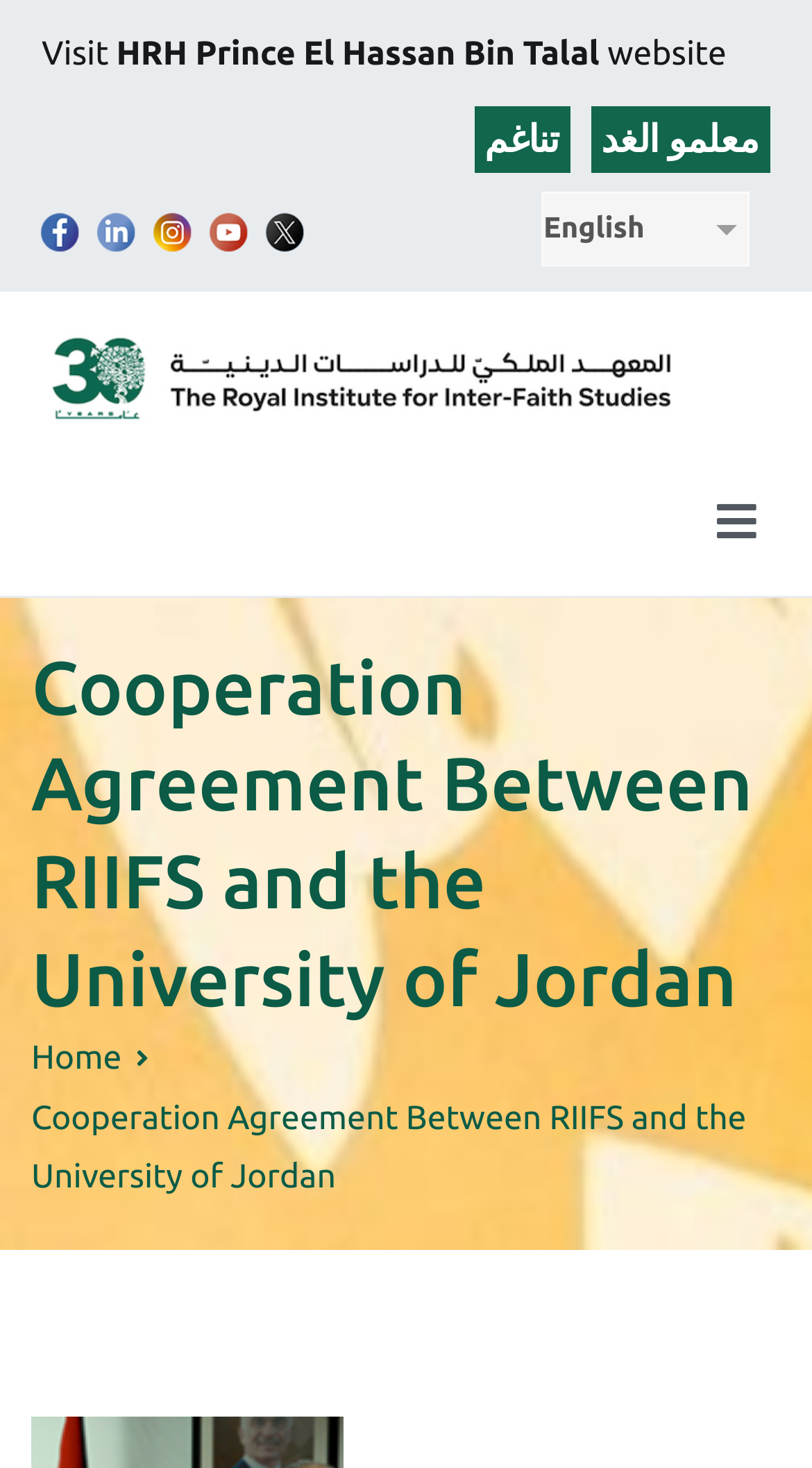Provide a brief response to the question using a single word or phrase: 
What is the name of the prince mentioned?

HRH Prince El Hassan Bin Talal